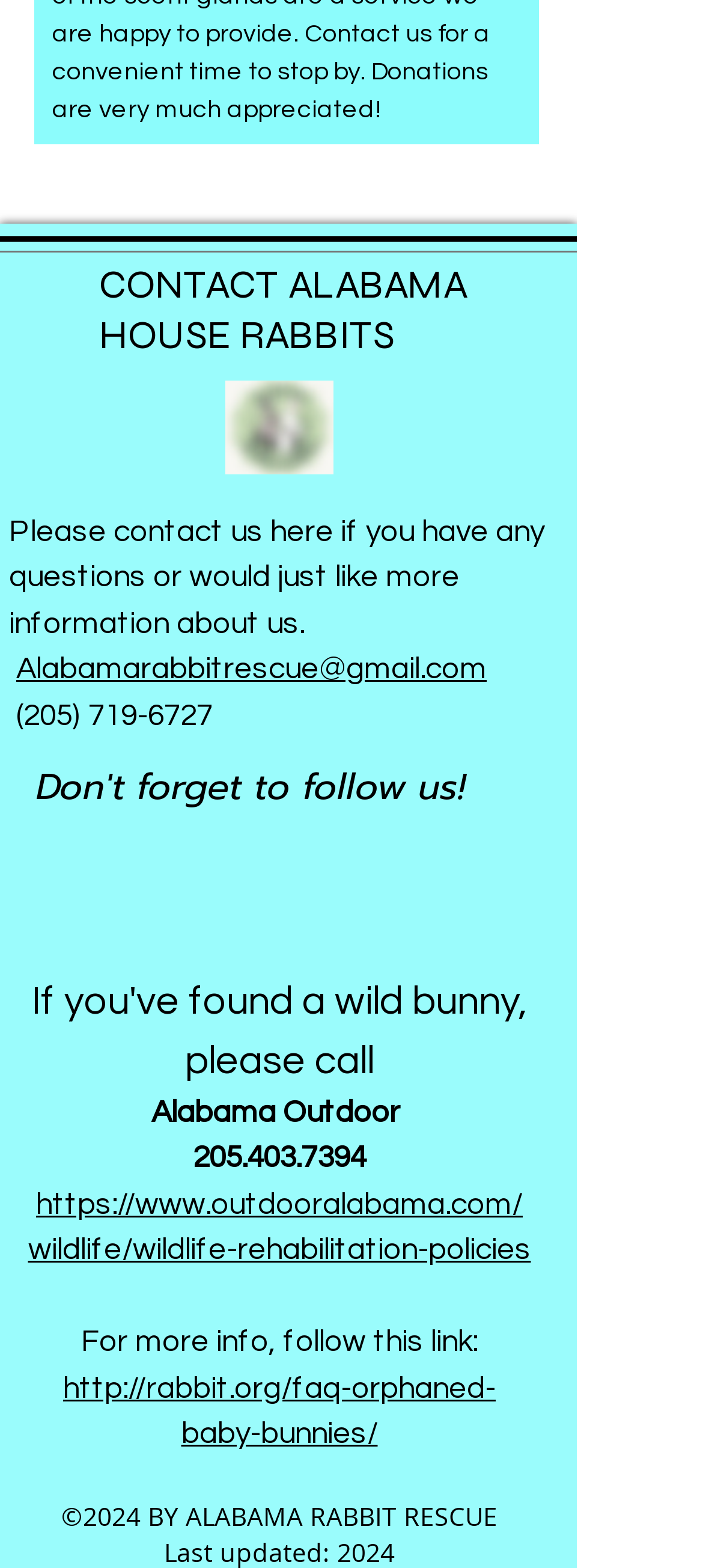Answer the question below with a single word or a brief phrase: 
What is the phone number to contact Alabama House Rabbits?

(205) 719-6727